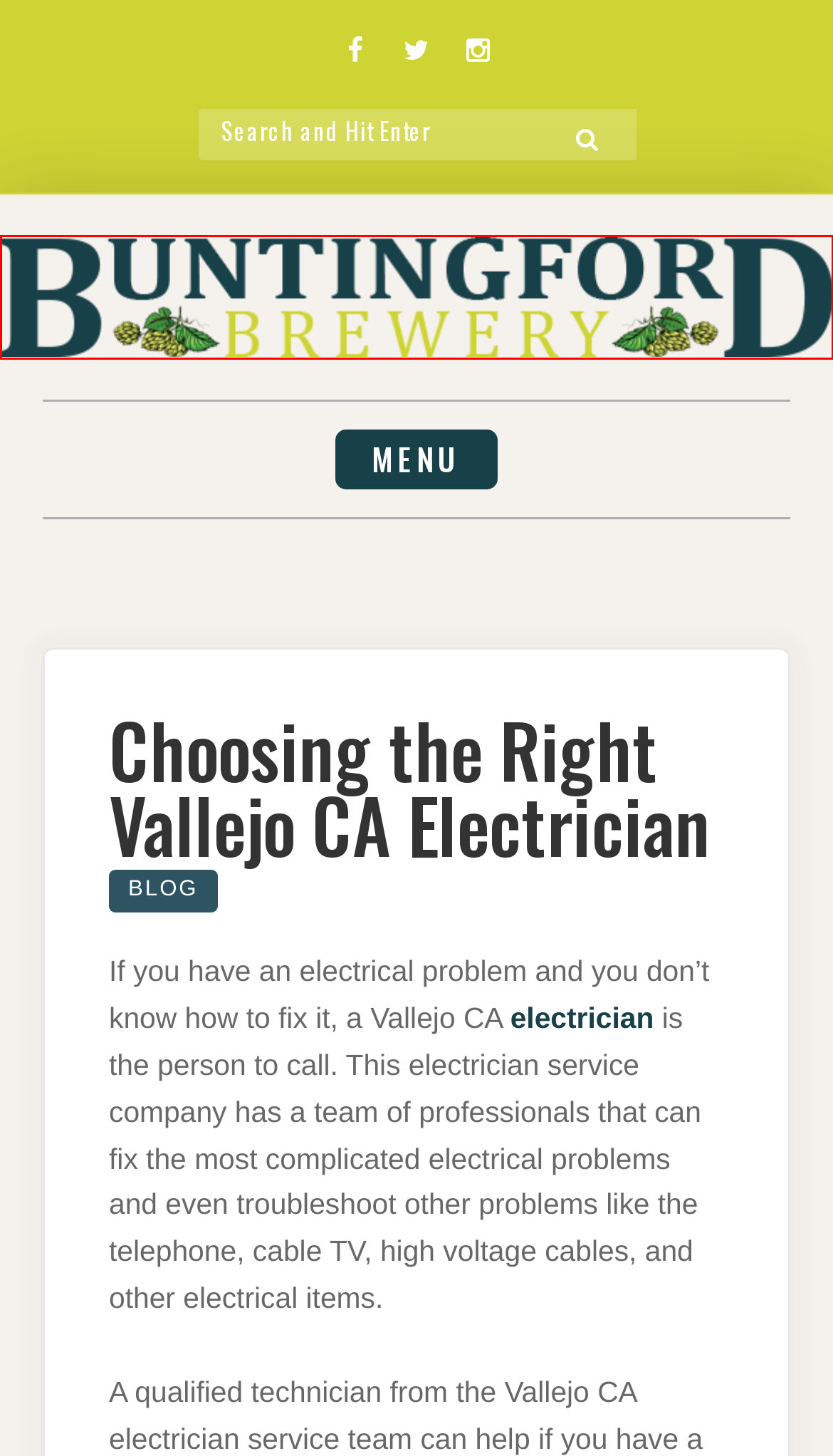You have a screenshot of a webpage with a red bounding box around an element. Identify the webpage description that best fits the new page that appears after clicking the selected element in the red bounding box. Here are the candidates:
A. Orange County Printing – Buntingford Brewery
B. Buntingford Brewery – Buntingford-Brewery.co.uk
C. Blog – Buntingford Brewery
D. About Us – Buntingford Brewery
E. How do I know if someone is tracking my location? – Buntingford Brewery
F. A Local Provider Allen Appliance Repair – Buntingford Brewery
G. Best Apps For Canvassing – Buntingford Brewery
H. Contact Us – Buntingford Brewery

B